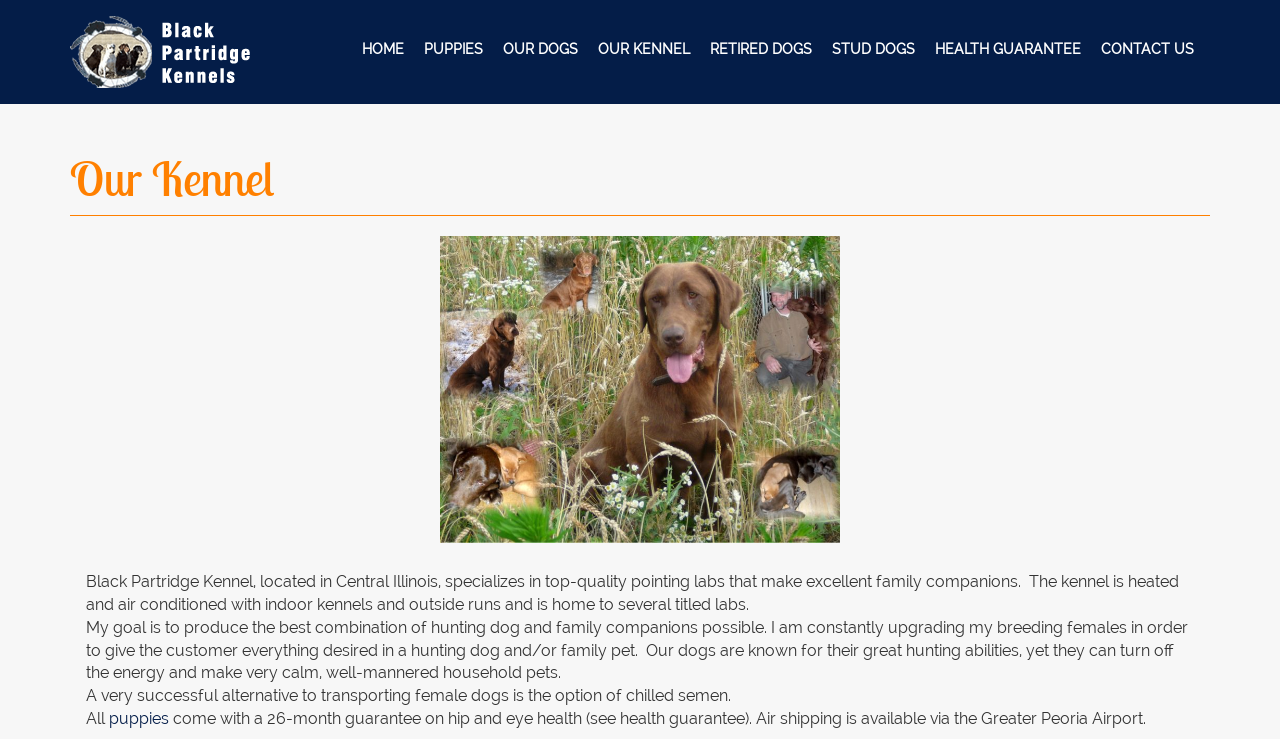Locate the bounding box coordinates of the element you need to click to accomplish the task described by this instruction: "Read about the health guarantee".

[0.73, 0.053, 0.845, 0.081]